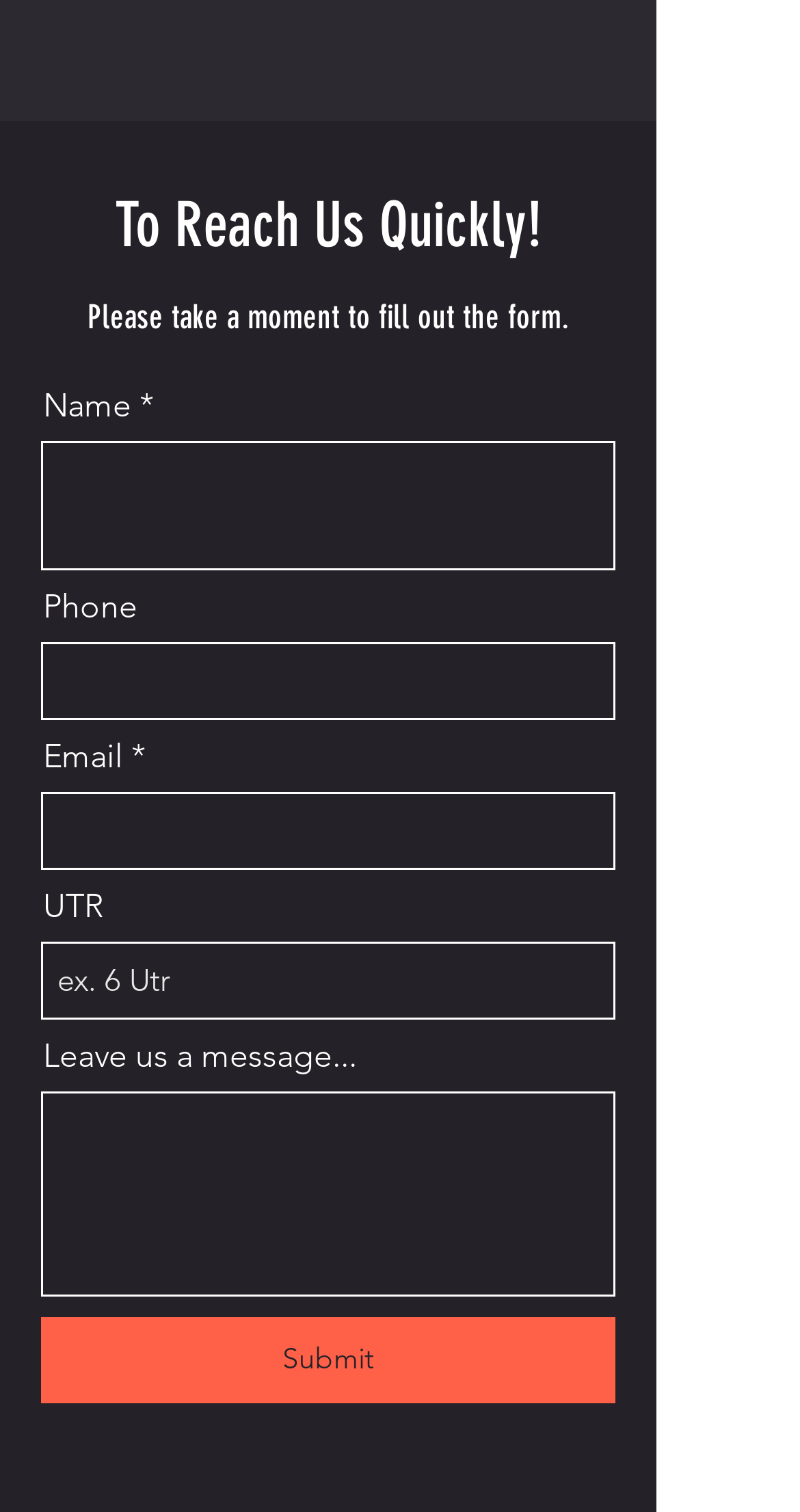Please determine the bounding box of the UI element that matches this description: All SEO. The coordinates should be given as (top-left x, top-left y, bottom-right x, bottom-right y), with all values between 0 and 1.

None